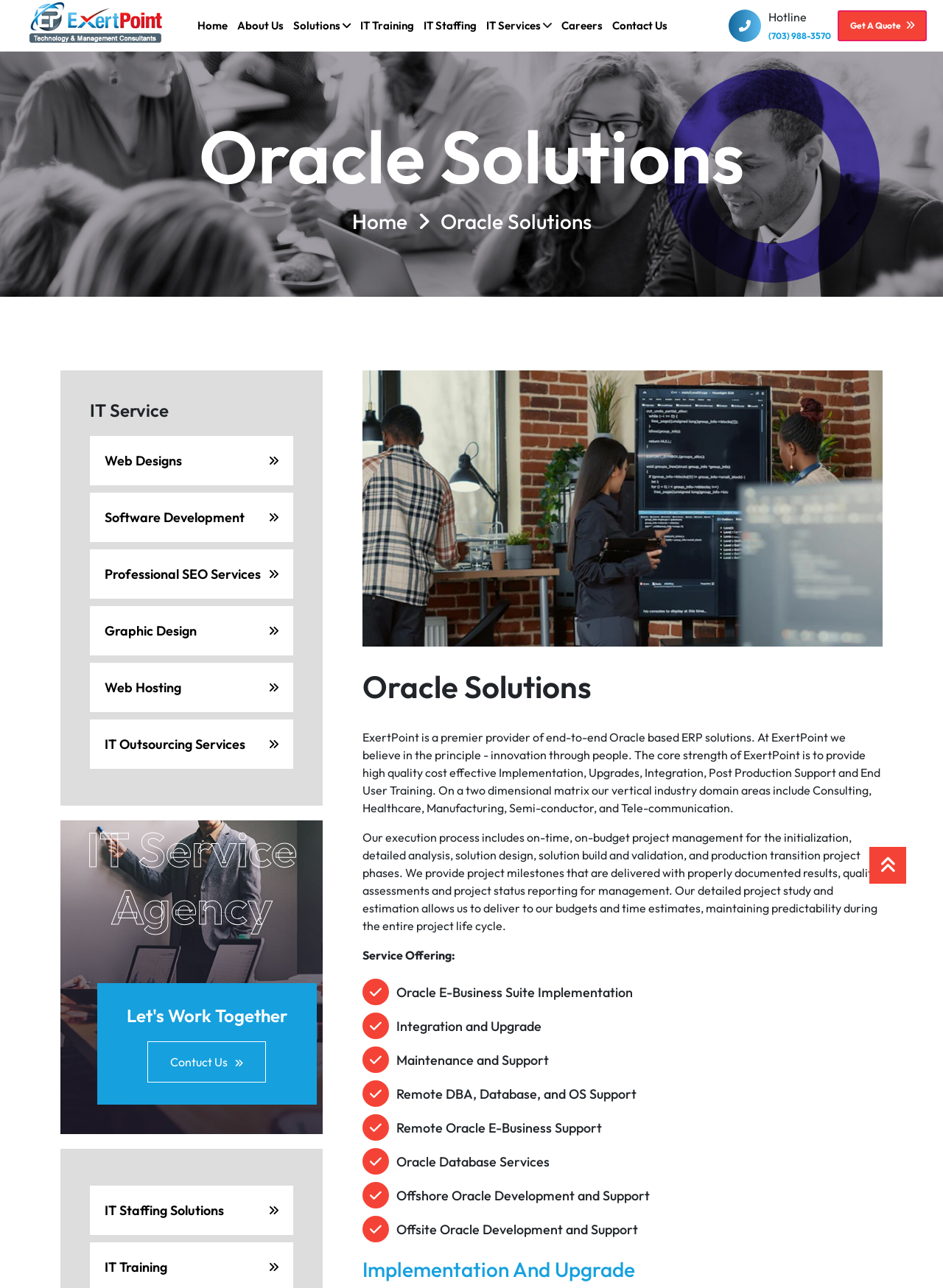Determine the bounding box coordinates of the clickable element necessary to fulfill the instruction: "Learn more about Oracle Solutions". Provide the coordinates as four float numbers within the 0 to 1 range, i.e., [left, top, right, bottom].

[0.0, 0.087, 1.0, 0.155]